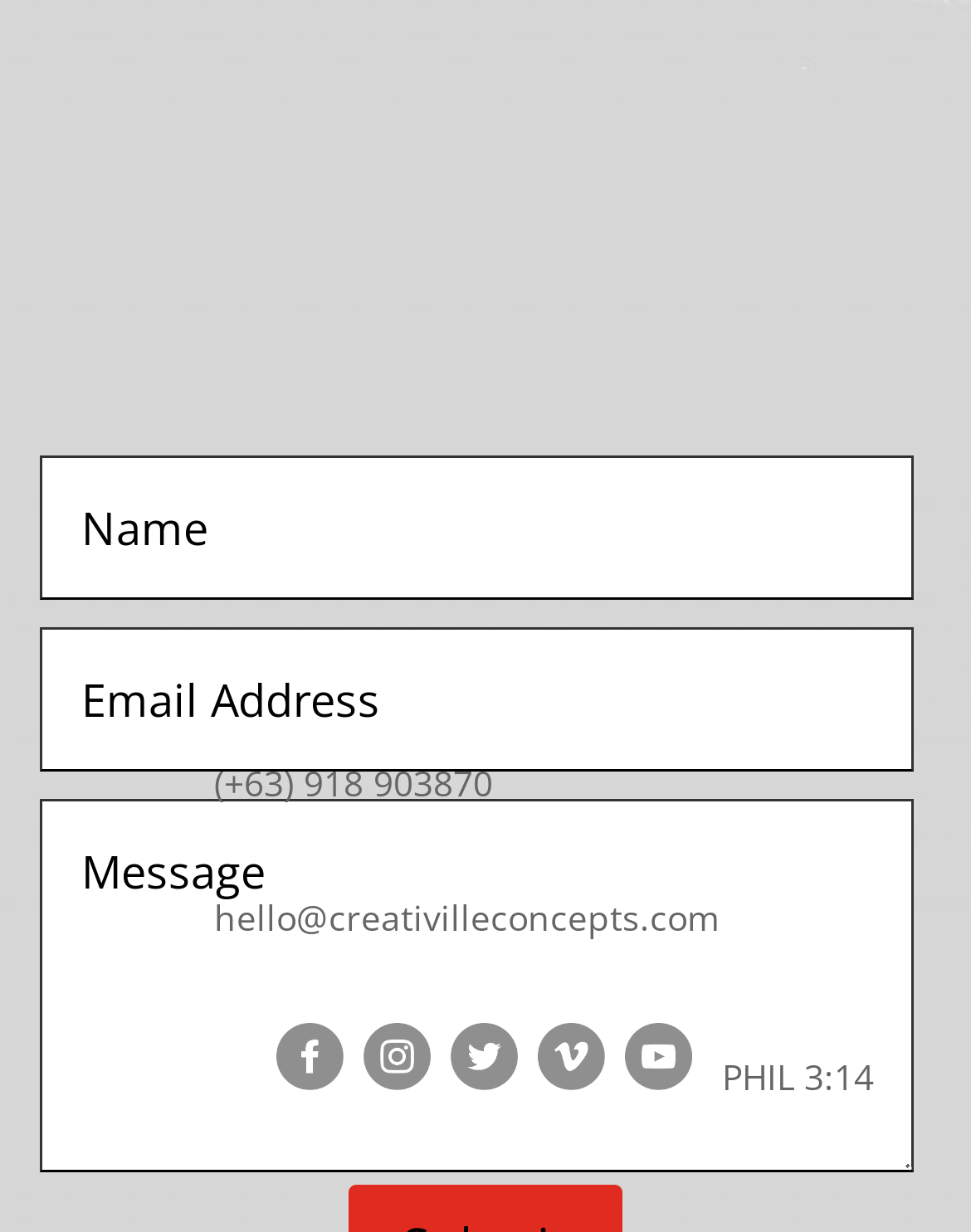From the image, can you give a detailed response to the question below:
What is the phone number on the webpage?

I found the phone number by looking at the LayoutTable element with bounding box coordinates [0.1, 0.612, 0.9, 0.66] and its child element StaticText with OCR text '(+63) 918 903870'.